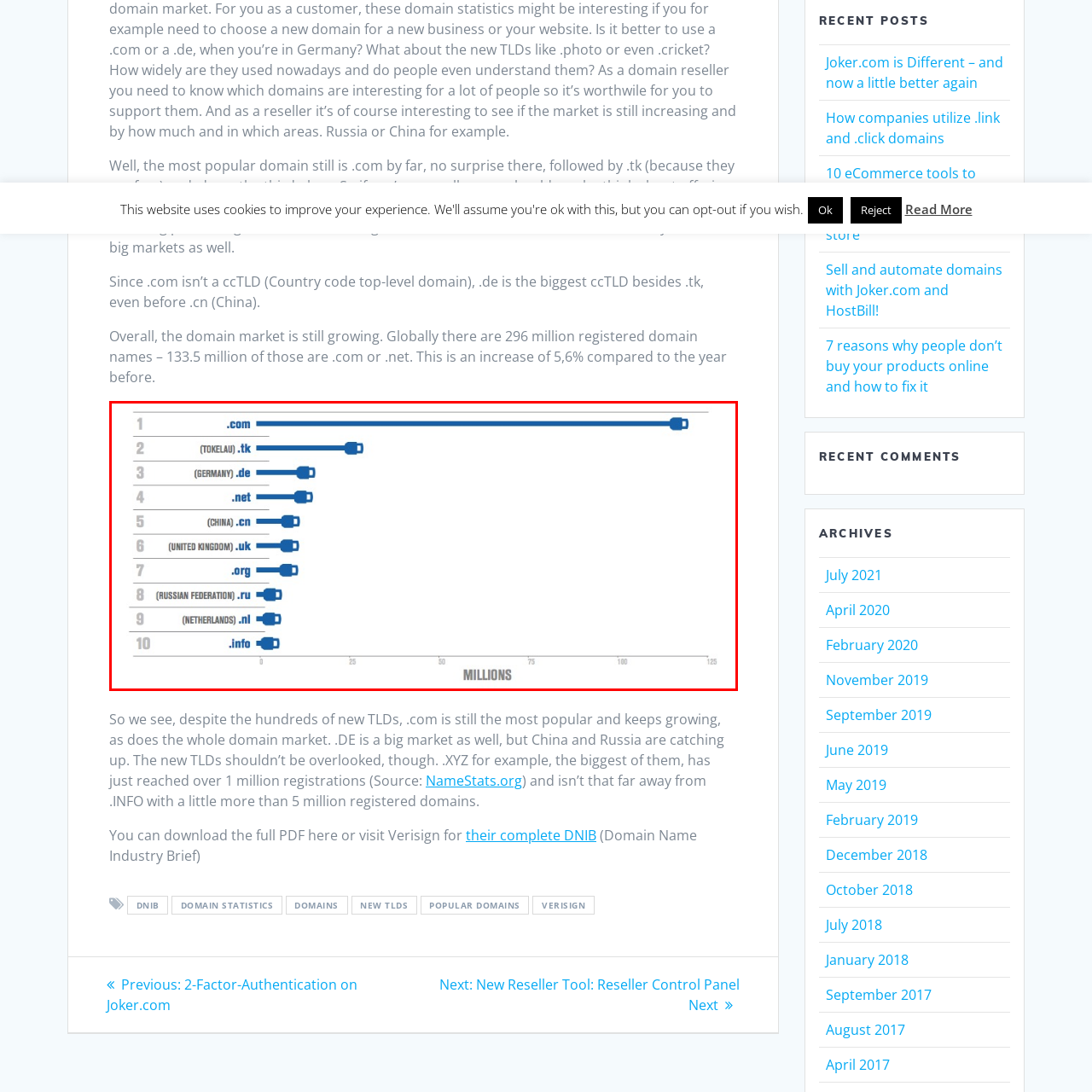Take a close look at the image outlined by the red bounding box and give a detailed response to the subsequent question, with information derived from the image: Why is .tk a notable TLD?

.tk is a notable TLD because it offers free registration, which contributes to its high number of registrations.